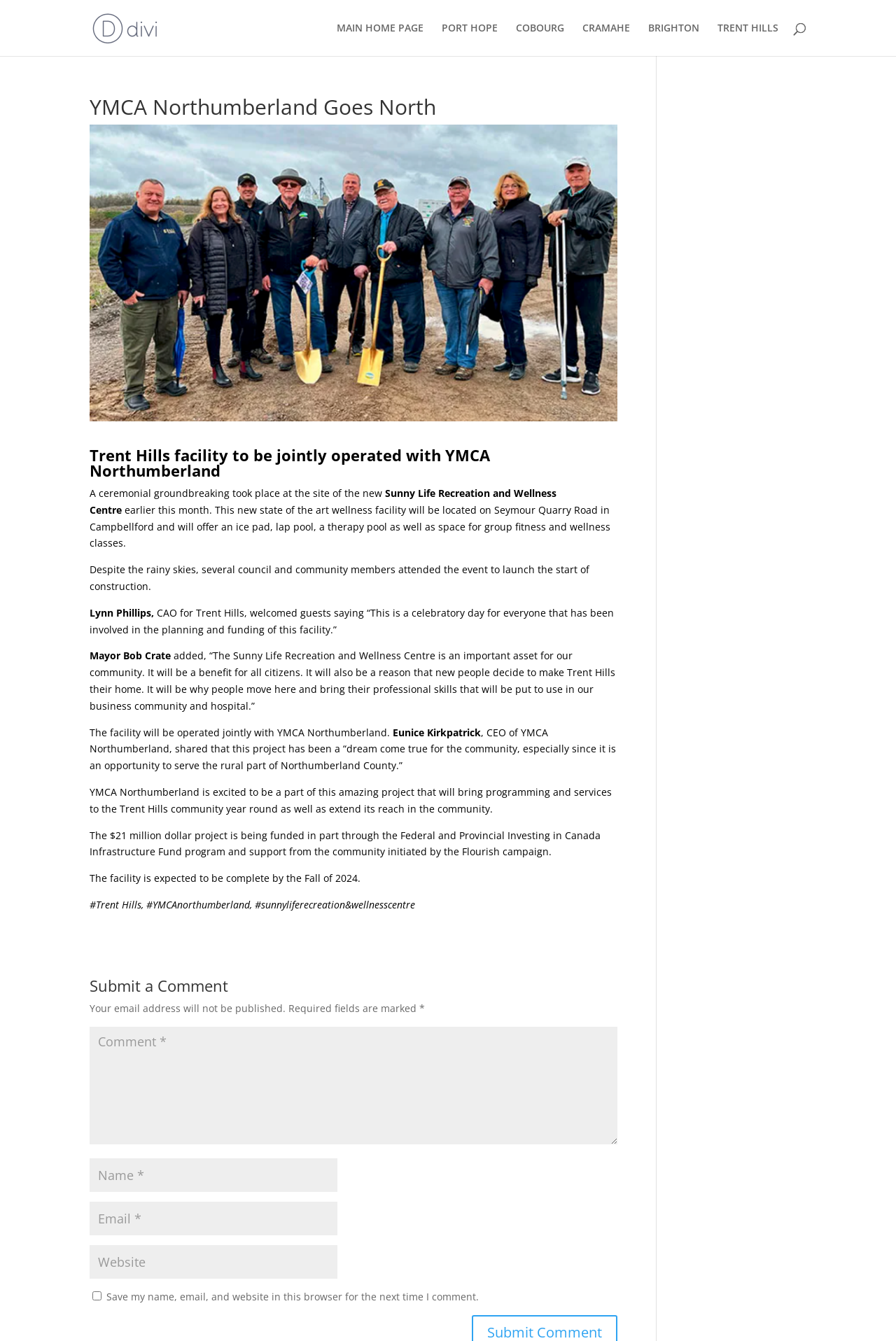Please give the bounding box coordinates of the area that should be clicked to fulfill the following instruction: "Click on MAIN HOME PAGE". The coordinates should be in the format of four float numbers from 0 to 1, i.e., [left, top, right, bottom].

[0.376, 0.017, 0.473, 0.042]